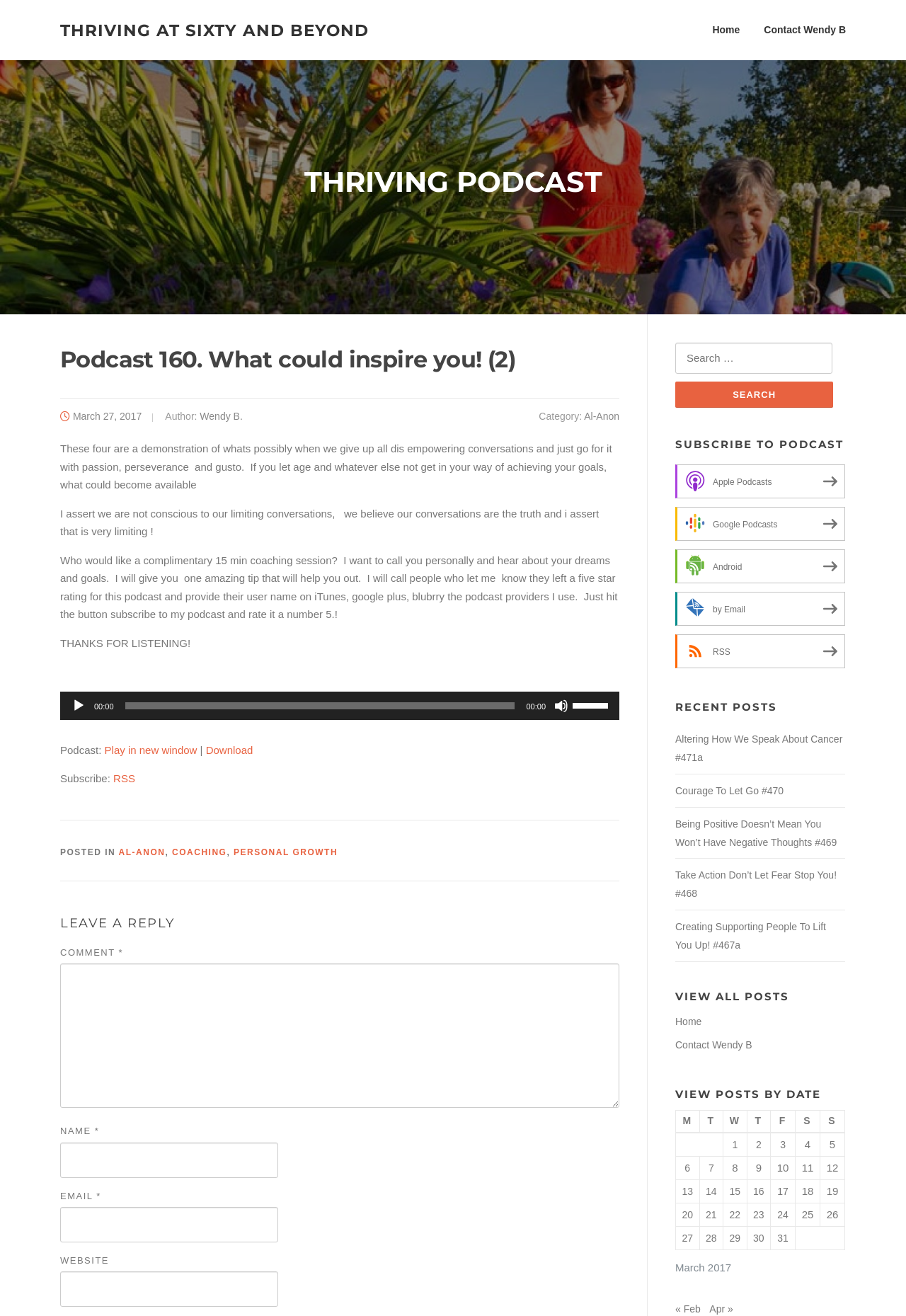Give a one-word or one-phrase response to the question: 
What is the author of the podcast?

Wendy B